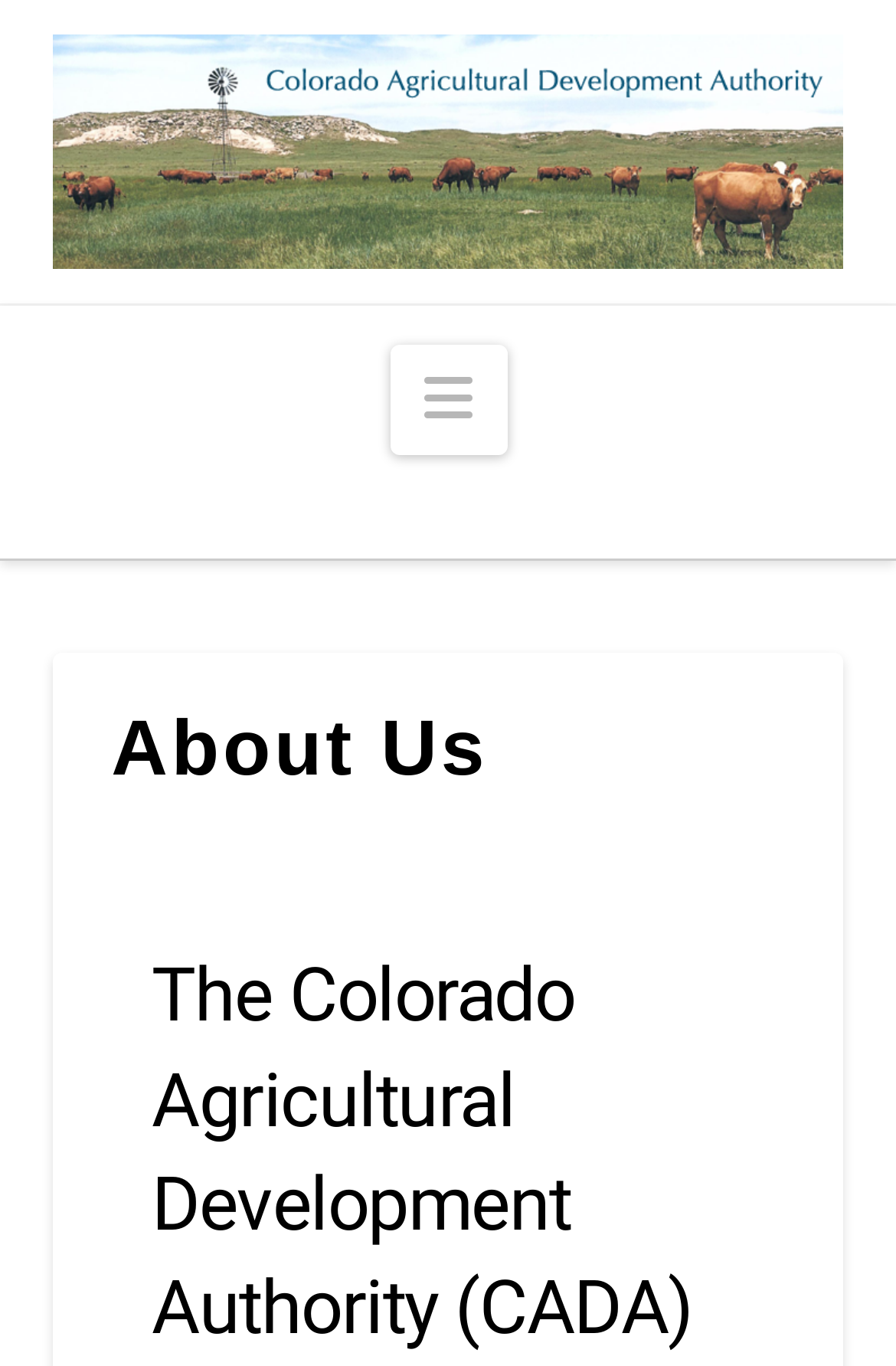Find the bounding box coordinates for the HTML element specified by: "Navigation".

[0.435, 0.253, 0.565, 0.334]